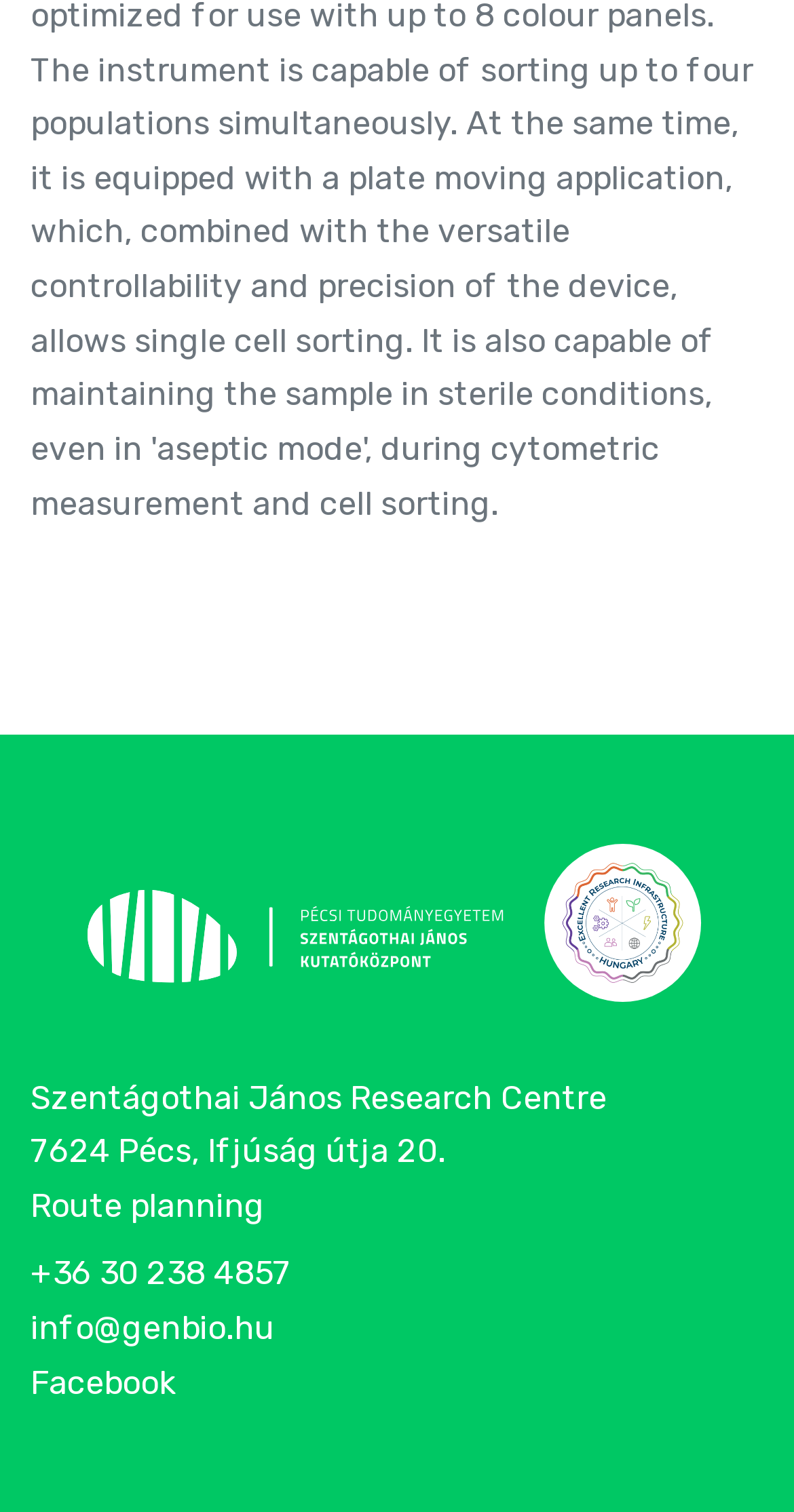Provide a brief response to the question using a single word or phrase: 
What is the name of the research centre?

Szentágothai János Research Centre